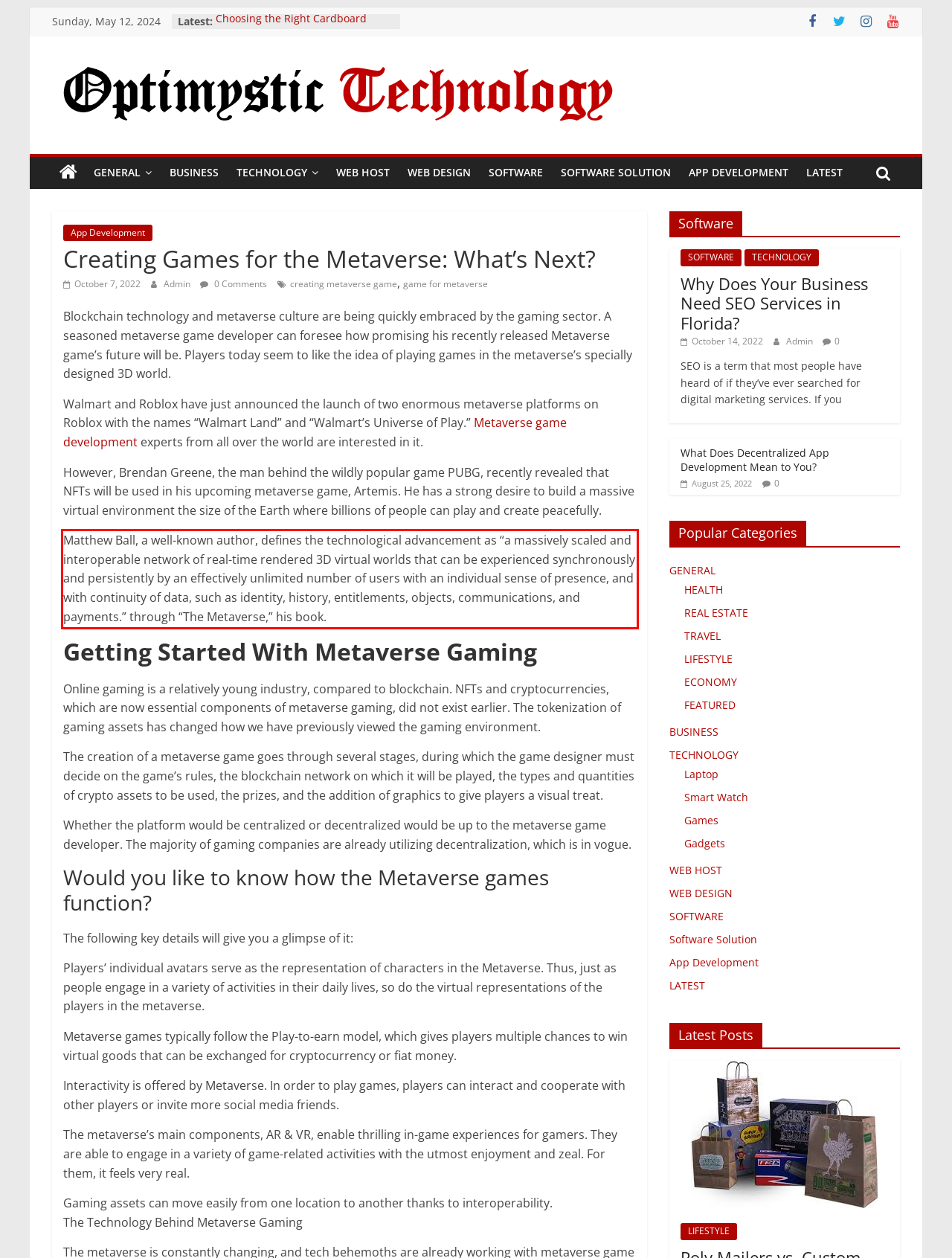From the provided screenshot, extract the text content that is enclosed within the red bounding box.

Matthew Ball, a well-known author, defines the technological advancement as “a massively scaled and interoperable network of real-time rendered 3D virtual worlds that can be experienced synchronously and persistently by an effectively unlimited number of users with an individual sense of presence, and with continuity of data, such as identity, history, entitlements, objects, communications, and payments.” through “The Metaverse,” his book.